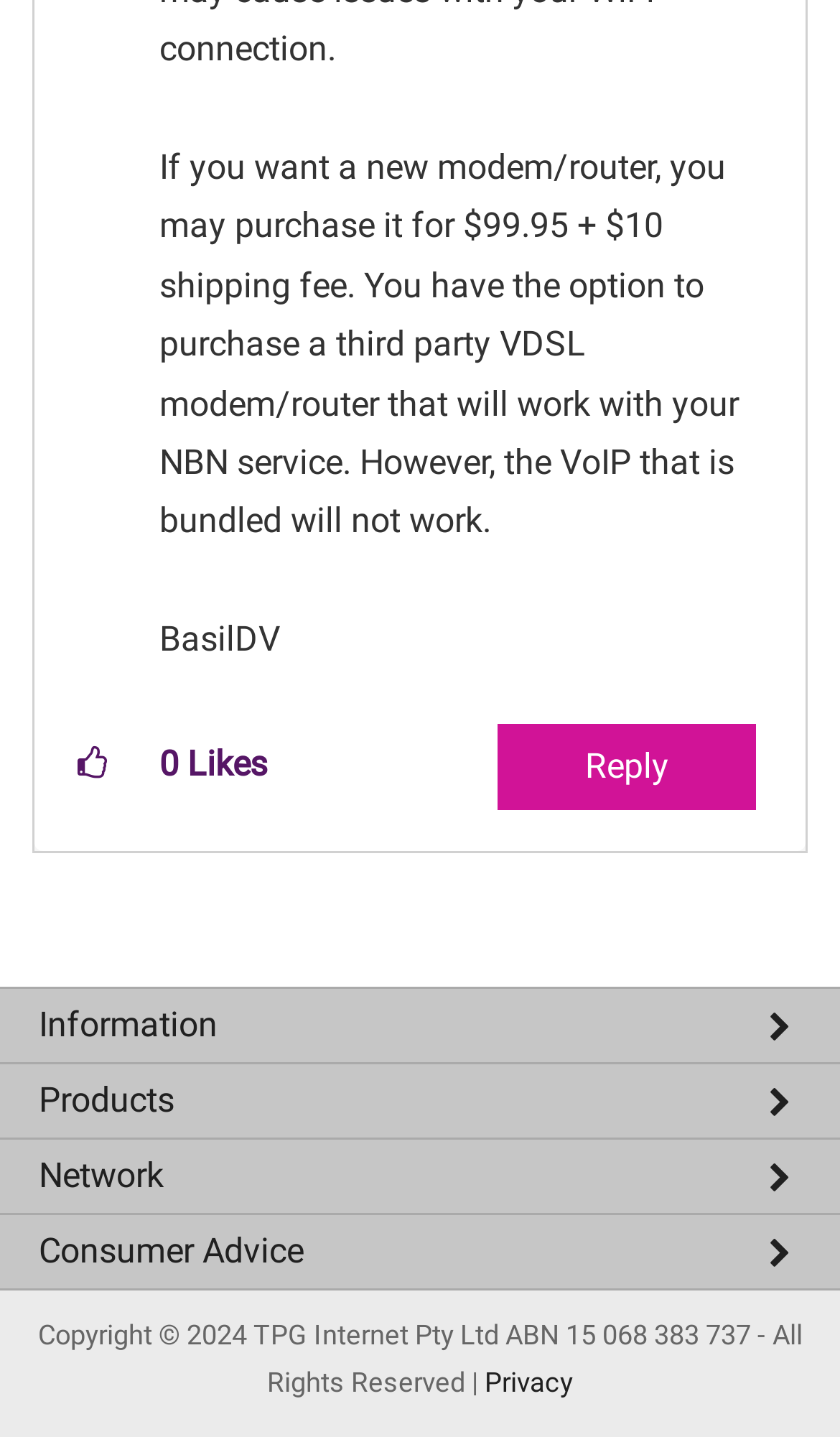Please indicate the bounding box coordinates of the element's region to be clicked to achieve the instruction: "Learn about TPG". Provide the coordinates as four float numbers between 0 and 1, i.e., [left, top, right, bottom].

[0.0, 0.74, 1.0, 0.787]